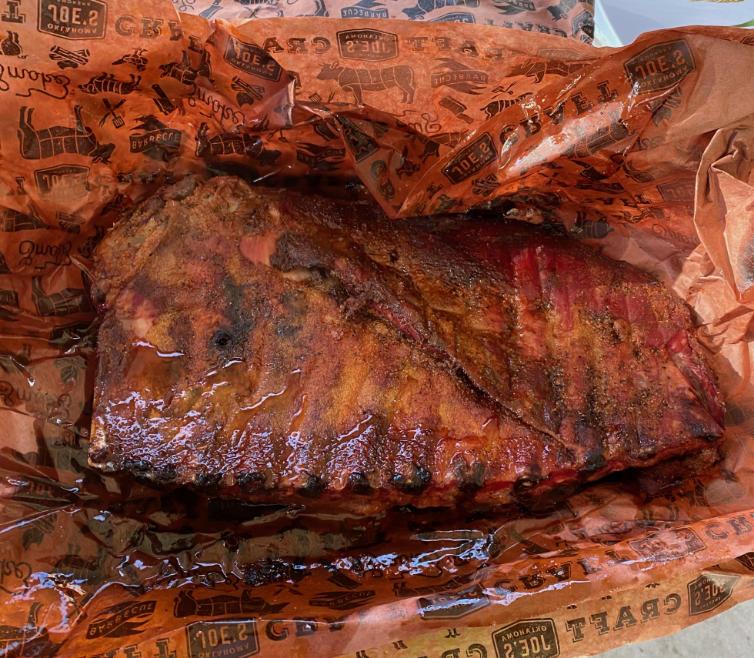Describe every aspect of the image in detail.

This vibrant image showcases a beautifully smoked piece of meat, likely ribs, wrapped in parchment paper adorned with graphics related to BBQ and meat preparation. The meat has a rich, caramelized crust, glistening with juices that suggest a mouthwatering flavor profile. The inviting texture and deep, smoky color hint at the meticulous cooking process that has enhanced its tenderness and taste, making it a perfect centerpiece for any BBQ feast. This dish aligns perfectly with the theme of the 'Ultimate Beginners Guide to Smoking Meats,' as shared by Hungry Doug, an excellent resource for those venturing into the flavorful world of smoked culinary creations.